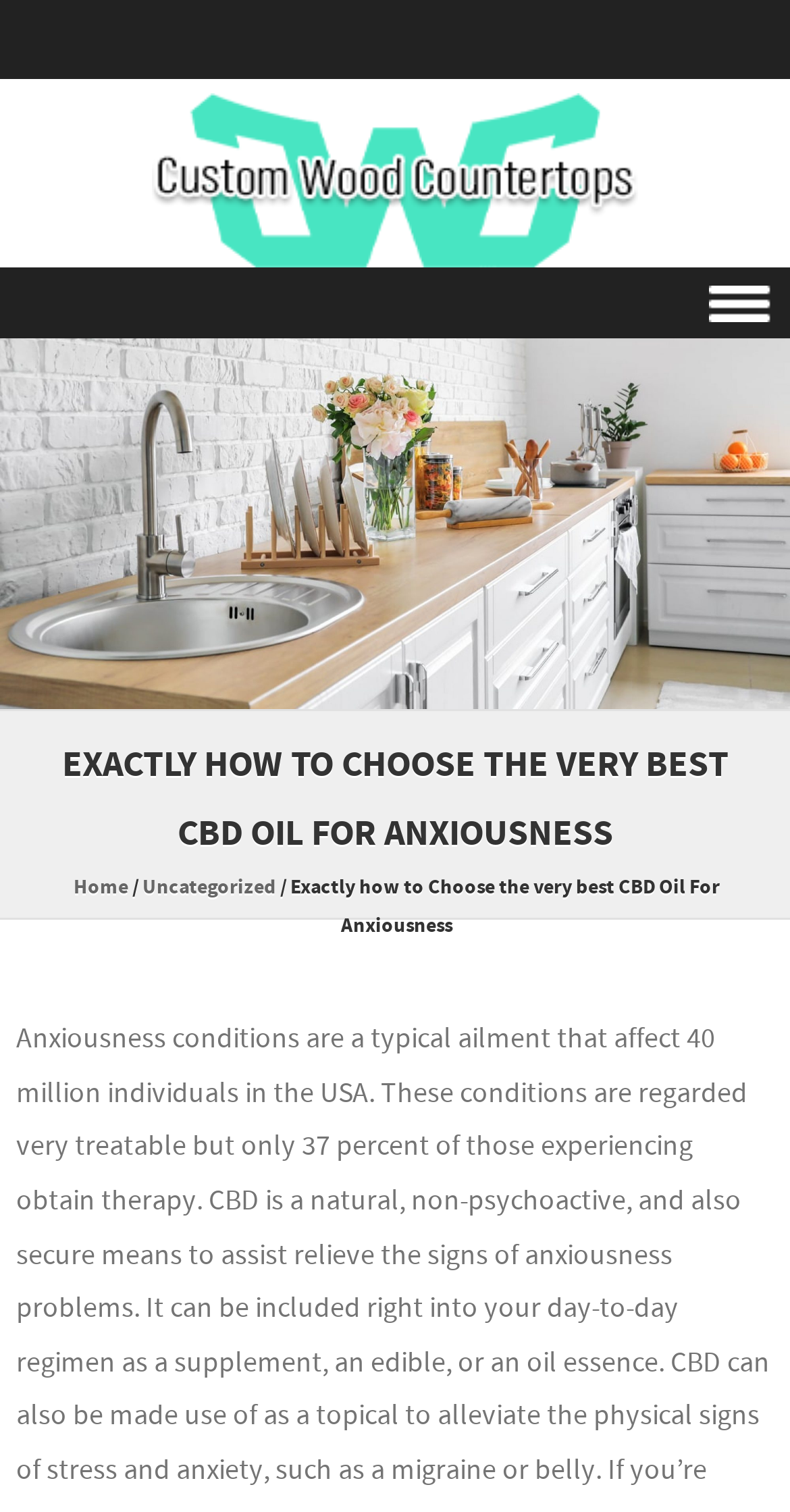Please answer the following question using a single word or phrase: 
What is the text of the skip link?

Skip to content